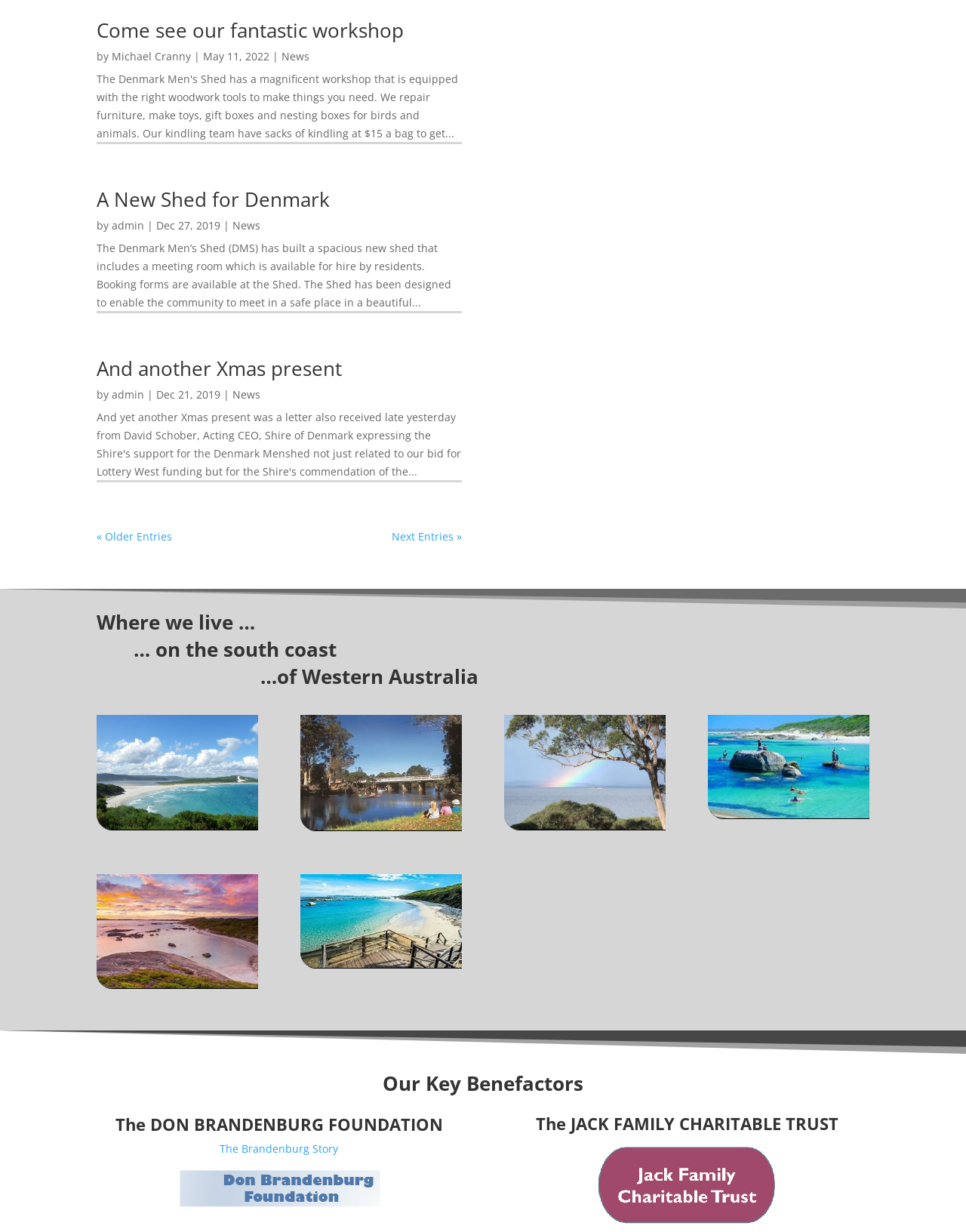Please identify the bounding box coordinates of the area that needs to be clicked to follow this instruction: "Go to the next page".

[0.405, 0.43, 0.478, 0.441]